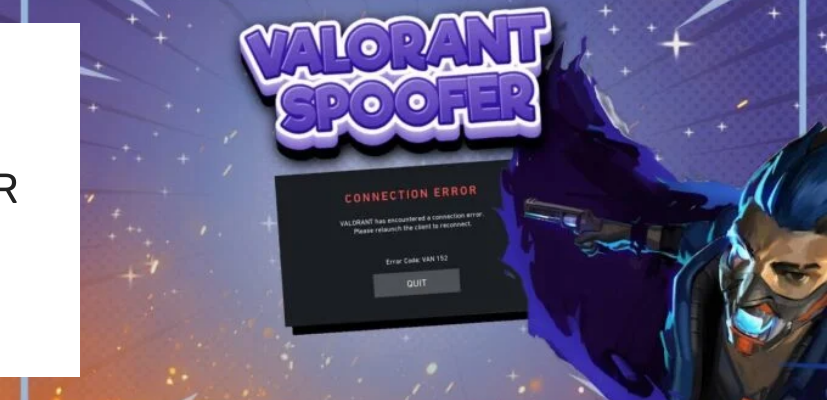Detail every significant feature and component of the image.

The image prominently features the text "VALORANT SPOOFER" in bold, playful lettering at the top, suggesting a theme related to the game Valorant and the use of spoofers, tools often employed to avoid detection while using cheats. Below this, a digital error message is displayed: “CONNECTION ERROR. VALORANT has encountered a connection error. Please restart the client to reconnect. Error Code: VAN 152,” indicating a technical issue faced by players. To the right, there’s an illustrated character with blue hair and a stylish outfit, holding a pistol, enhancing the gaming aesthetics of the image. The background is a vibrant mix of colors and sparkles, creating an engaging and dynamic visual that captures the attention of viewers interested in gaming solutions and cheats.